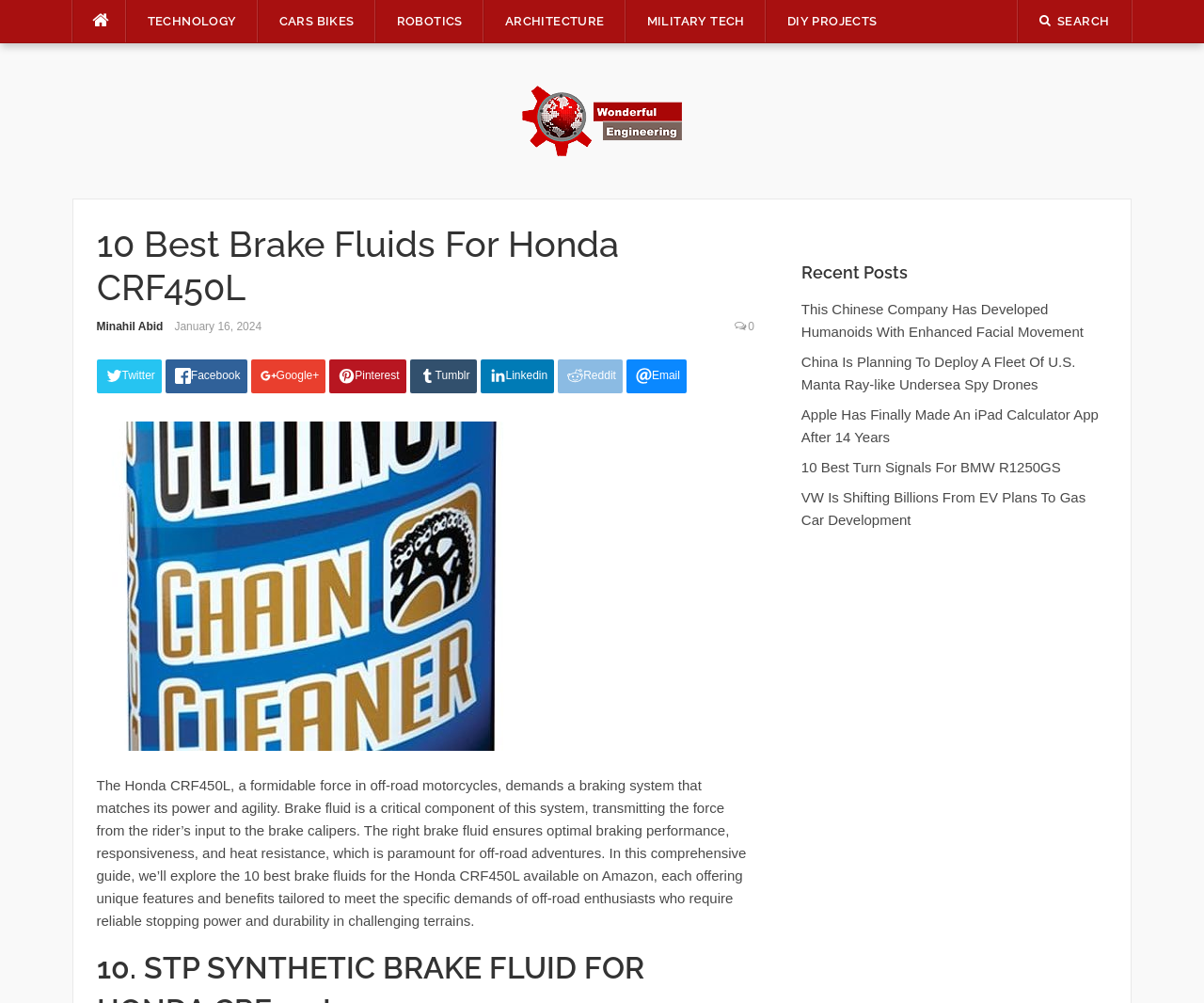Provide an in-depth caption for the contents of the webpage.

The webpage is about the 10 best brake fluids for the Honda CRF450L motorcycle. At the top, there are several links to different categories, including Technology, Cars Bikes, Robotics, and more, which are positioned horizontally across the page. Below these links, there is a search icon and a link to the website's logo, "Wonderful Engineering", accompanied by an image.

The main content of the page is divided into two sections. On the left, there is a header section with the title "10 Best Brake Fluids For Honda CRF450L" and a subheading that describes the importance of brake fluid for off-road motorcycles. Below this, there are links to the author's name, a timestamp, and a comment count. There are also social media links, including Twitter, Facebook, Google+, and more, each accompanied by an icon.

On the right side of the page, there is a complementary section with a heading "Recent Posts" and a list of five links to other articles, including "This Chinese Company Has Developed Humanoids With Enhanced Facial Movement" and "Apple Has Finally Made An iPad Calculator App After 14 Years". These links are stacked vertically below the heading.

The main content of the page is a long paragraph that explains the importance of brake fluid for the Honda CRF450L and introduces the comprehensive guide to the 10 best brake fluids available on Amazon.